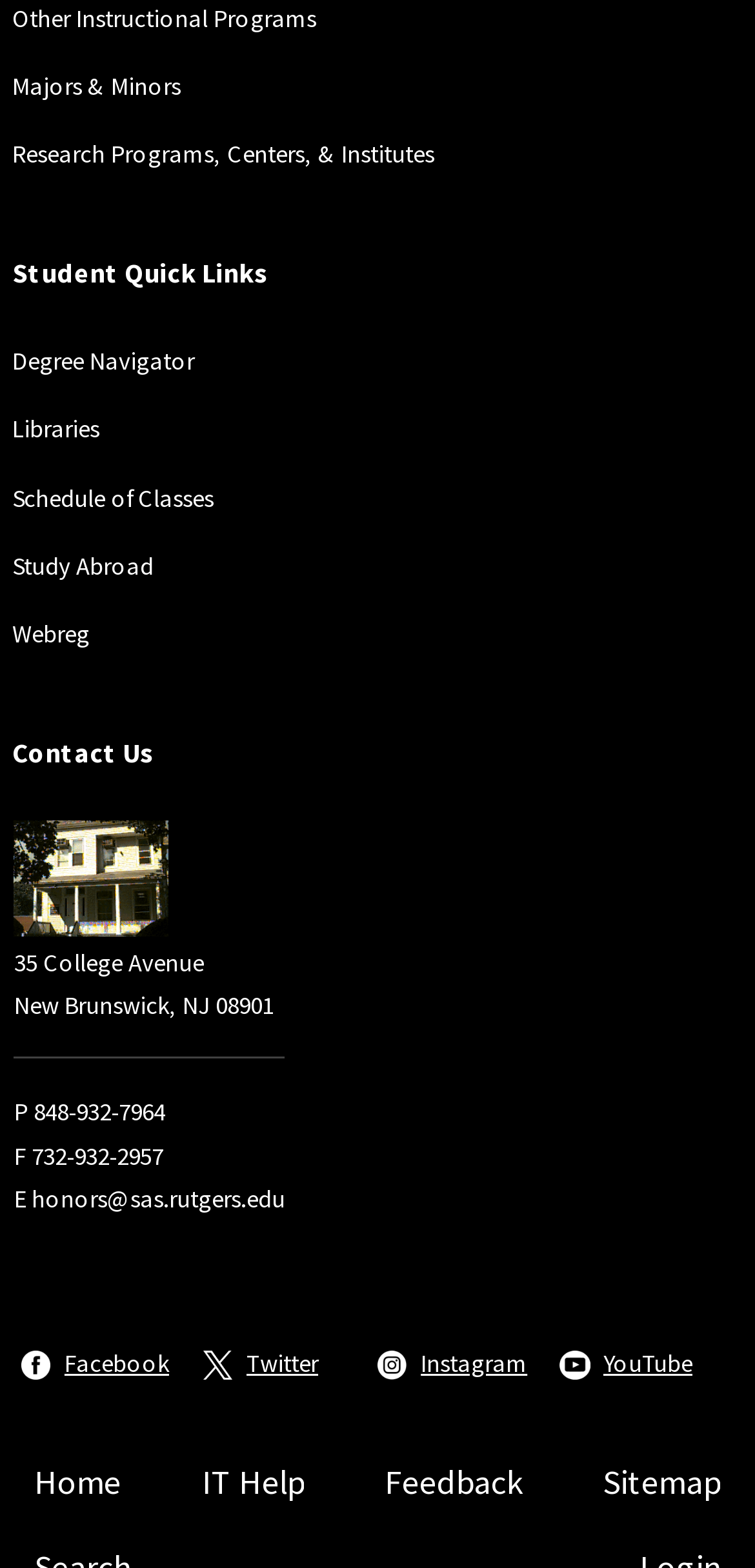How many quick links are available for students on the page?
Refer to the image and give a detailed answer to the query.

I counted the number of link elements under the heading 'Student Quick Links' and found that there are 6 quick links available for students, which are Degree Navigator, Libraries, Schedule of Classes, Study Abroad, Webreg, and Other Instructional Programs.